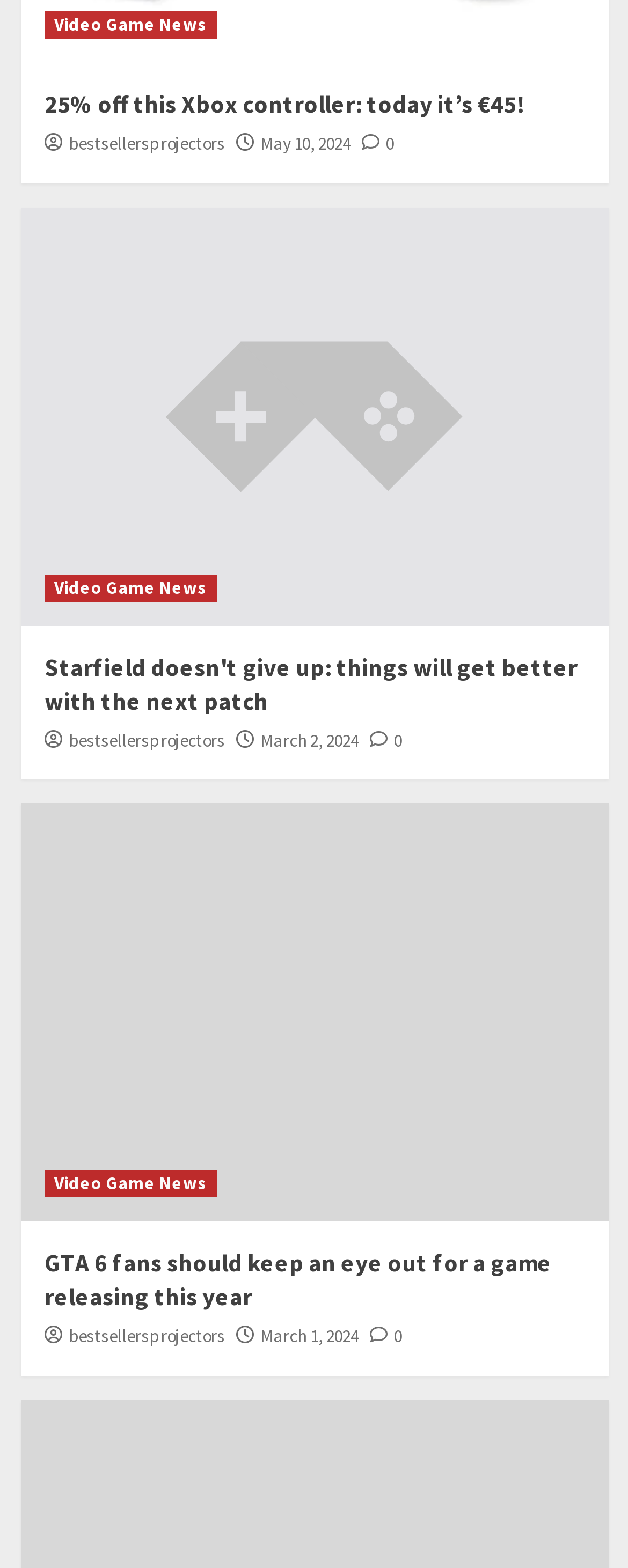How many news articles are on this page?
Give a detailed and exhaustive answer to the question.

I counted the number of headings on the page, each of which appears to be a news article. There are three headings: '25% off this Xbox controller: today it’s €45!', 'Starfield doesn't give up: things will get better with the next patch', and 'GTA 6 fans should keep an eye out for a game releasing this year'.